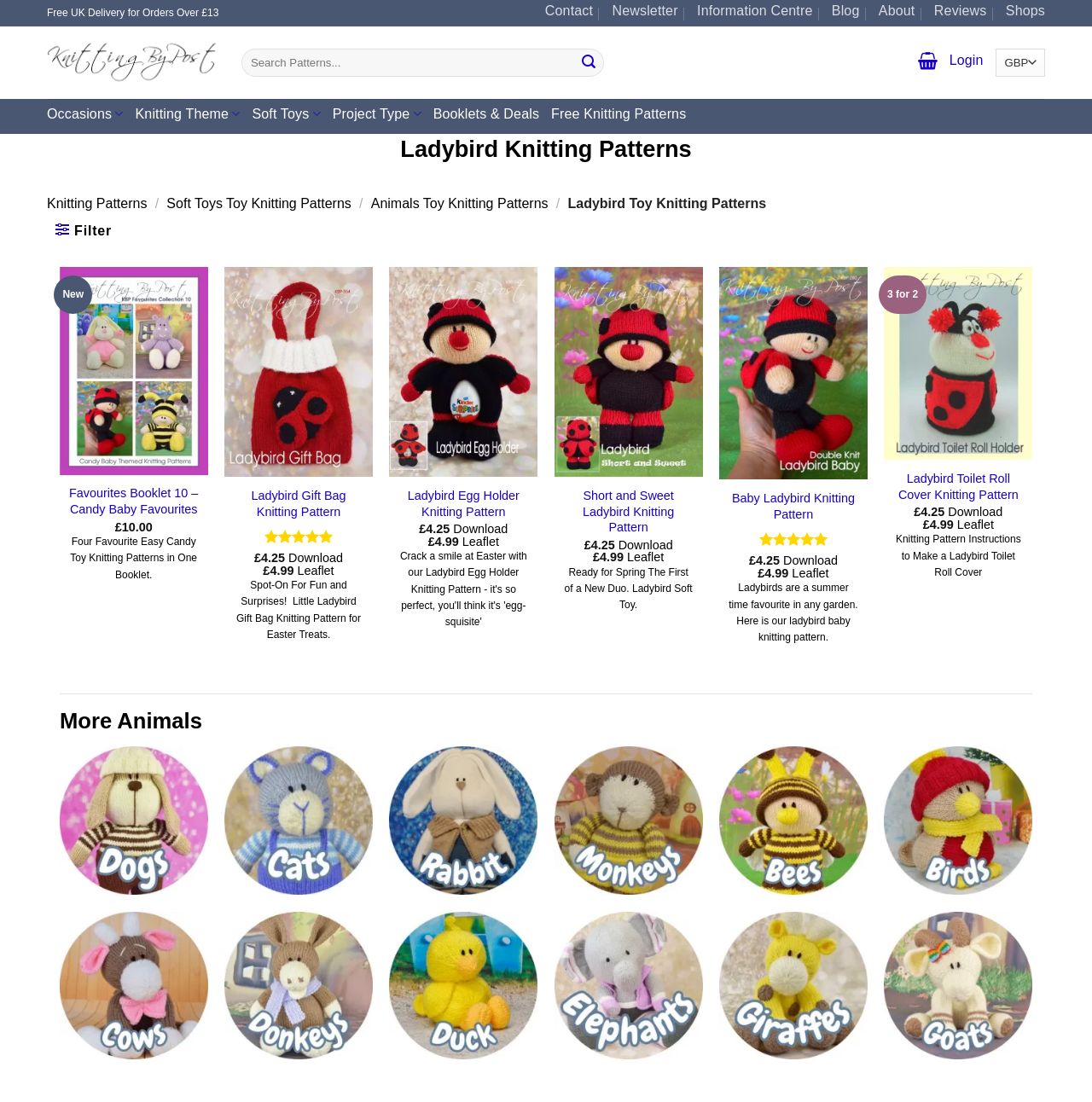Predict the bounding box coordinates of the area that should be clicked to accomplish the following instruction: "Contact Us". The bounding box coordinates should consist of four float numbers between 0 and 1, i.e., [left, top, right, bottom].

None